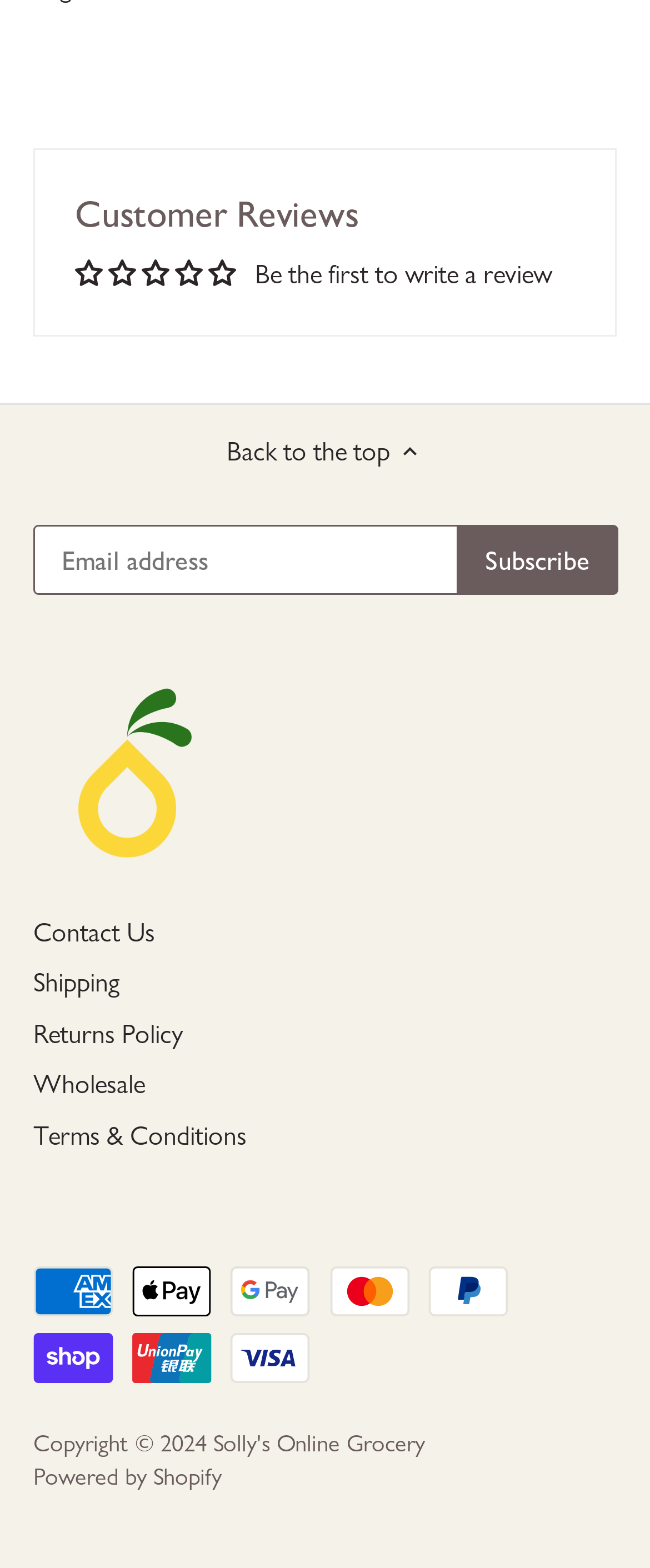Pinpoint the bounding box coordinates for the area that should be clicked to perform the following instruction: "Visit the 'www.natureleaforganics.com' website".

None